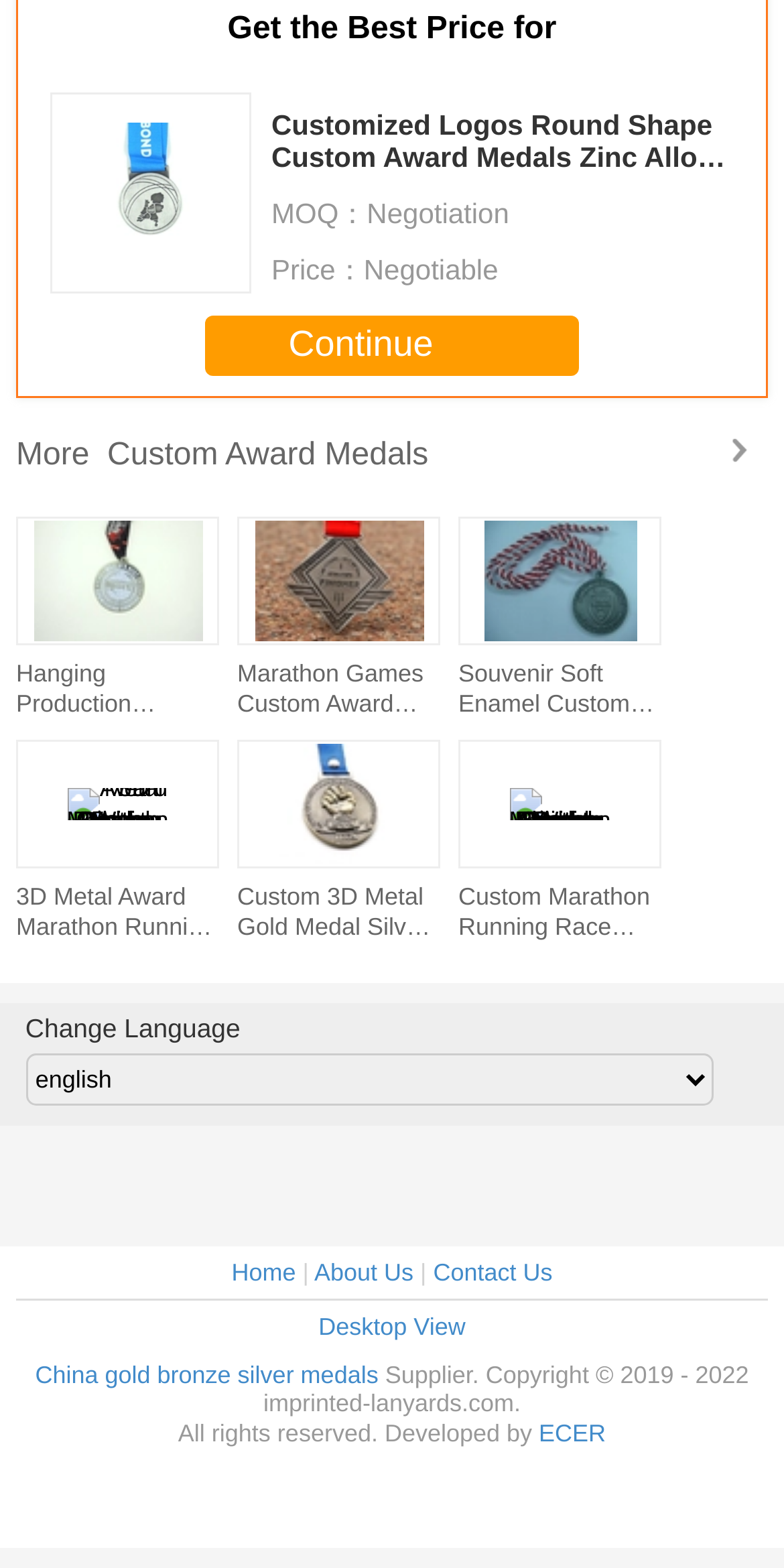What is the MOQ for the custom award medals?
Answer the question in a detailed and comprehensive manner.

I looked at the StaticText elements and found the one that says 'MOQ：' and its corresponding value is 'Negotiation'.